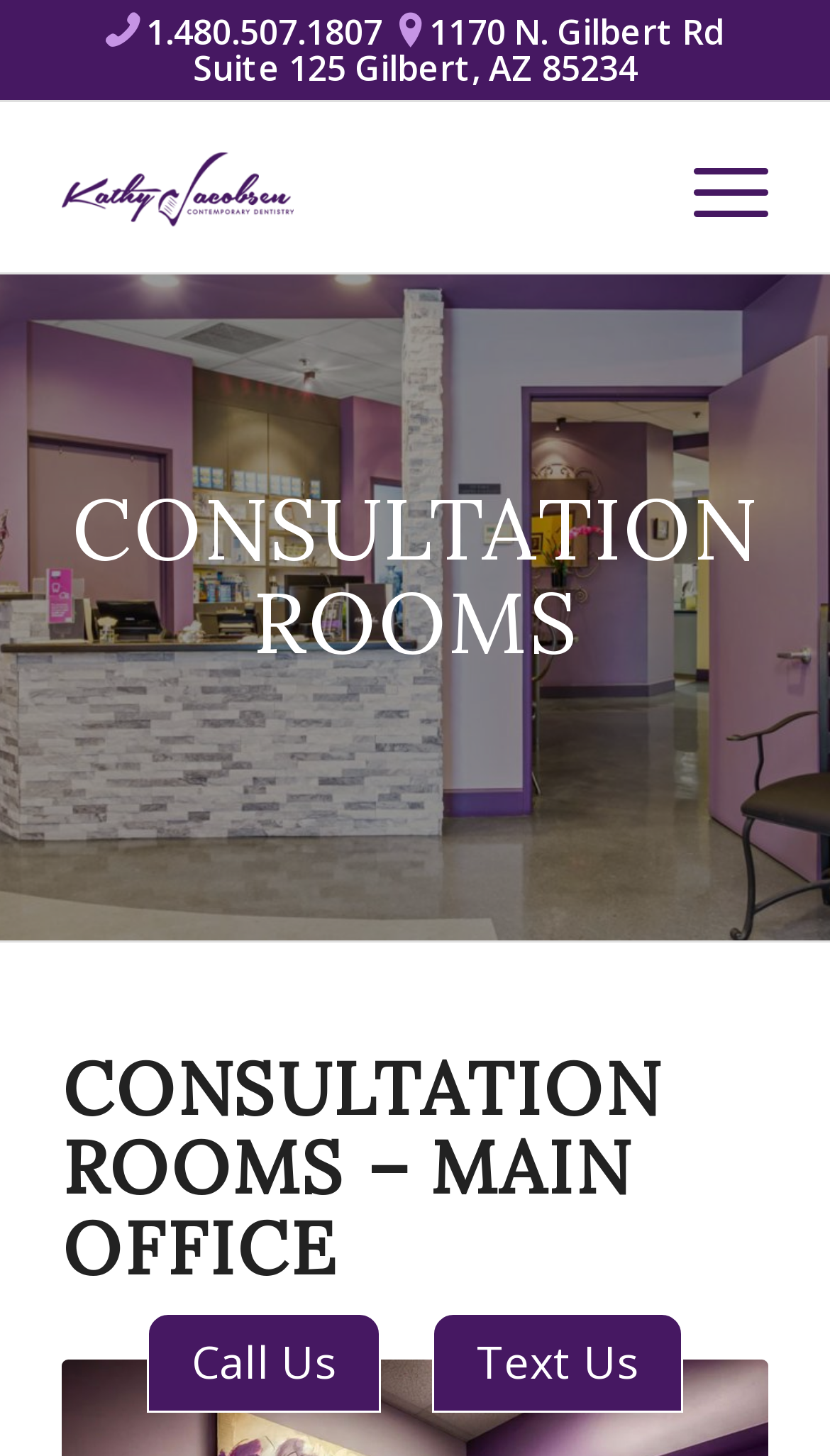Can you extract the primary headline text from the webpage?

CONSULTATION ROOMS – MAIN OFFICE